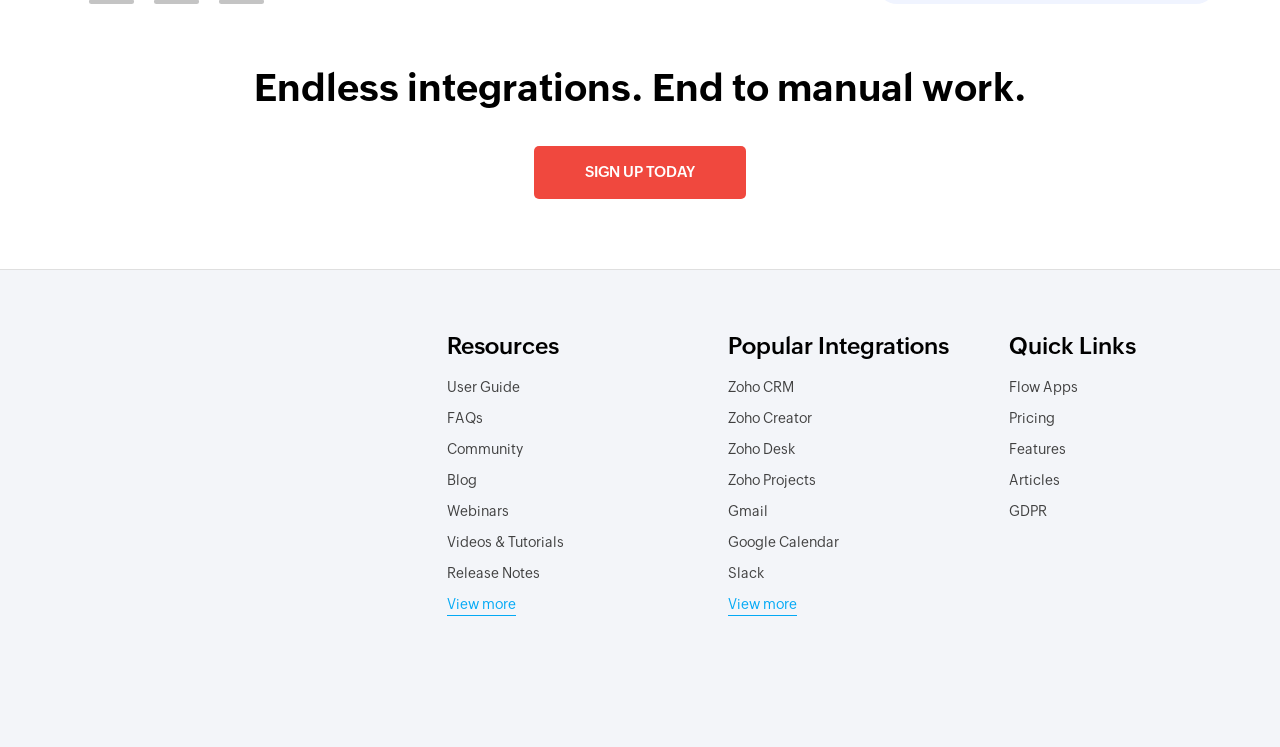Utilize the information from the image to answer the question in detail:
What is the last link under 'Quick Links'?

The last link under 'Quick Links' is 'GDPR' which is indicated by the element with bounding box coordinates [0.788, 0.664, 0.818, 0.706] and is of type 'link'.